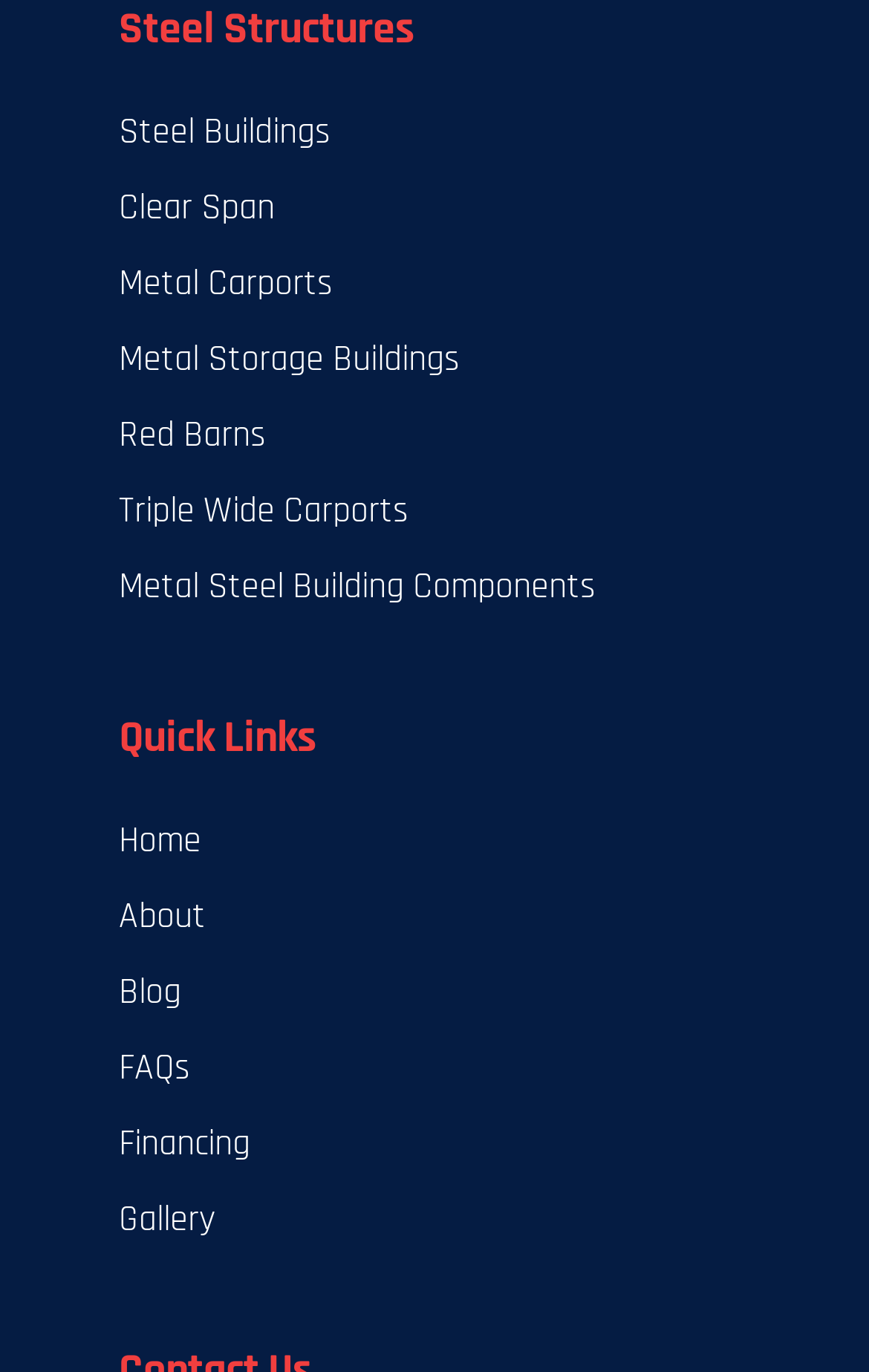Please identify the bounding box coordinates of the region to click in order to complete the given instruction: "View Metal Carports". The coordinates should be four float numbers between 0 and 1, i.e., [left, top, right, bottom].

[0.137, 0.18, 0.863, 0.236]